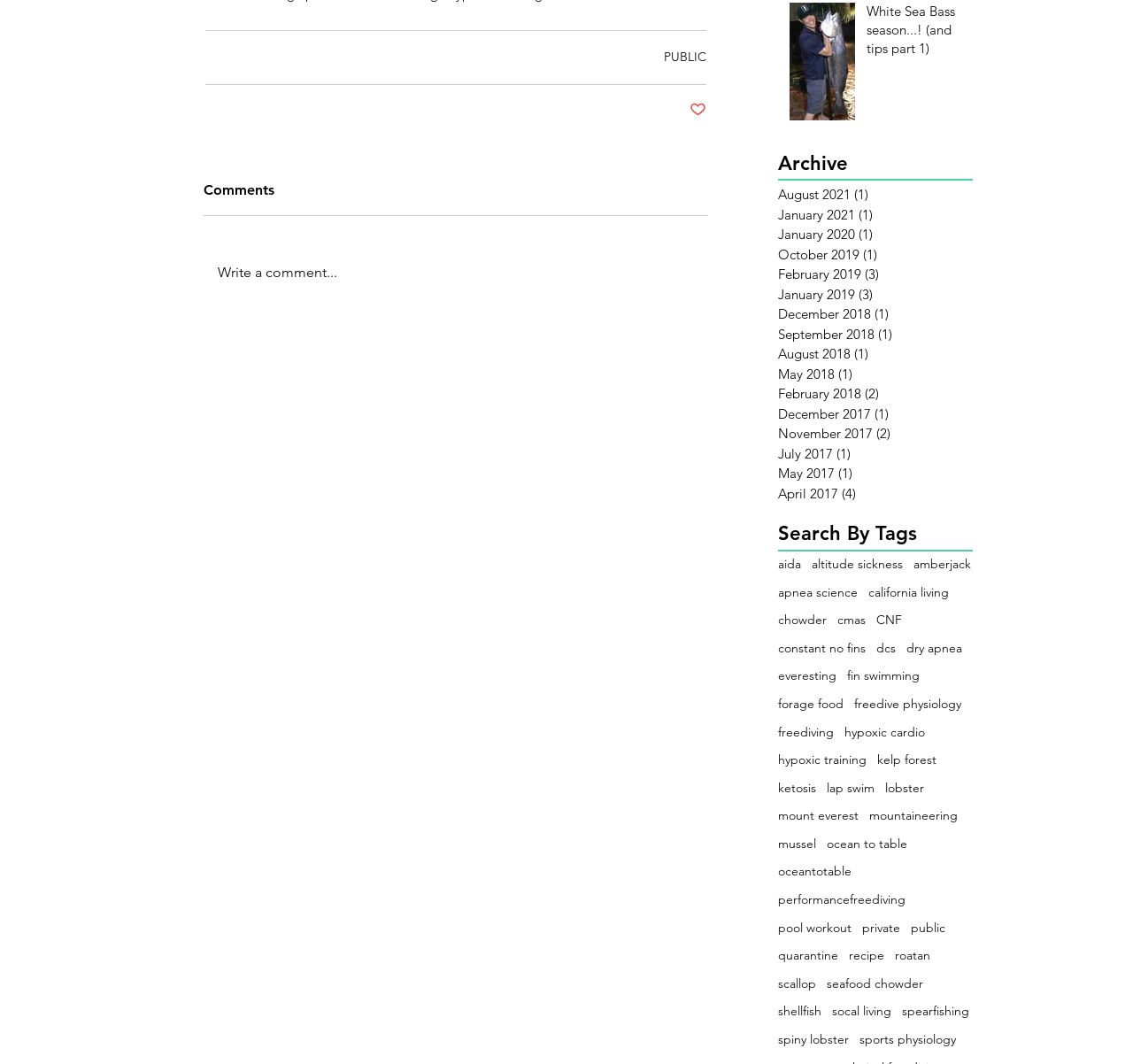Provide your answer in a single word or phrase: 
What type of content is categorized under 'Archive'?

Blog posts